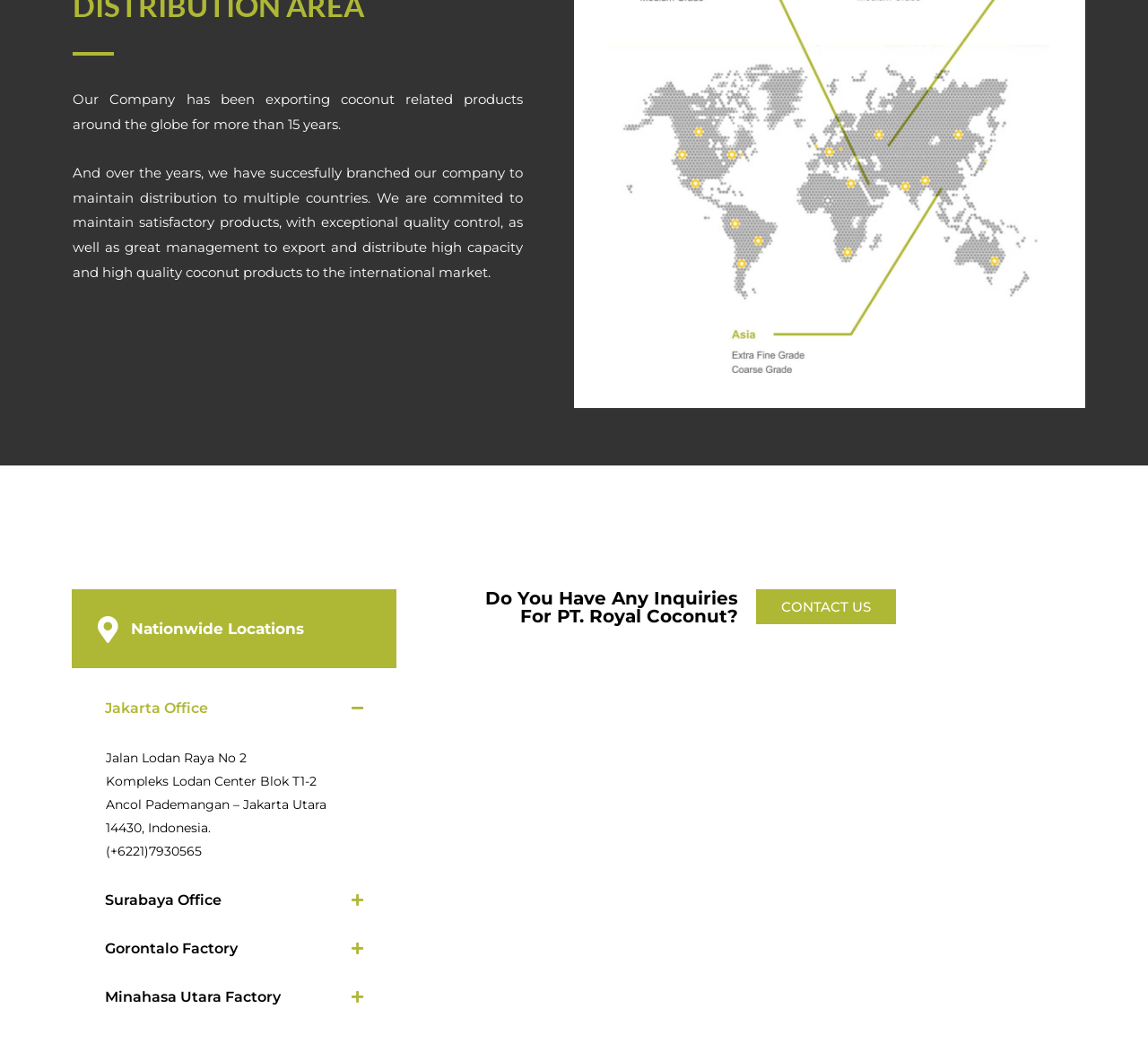Identify the bounding box for the UI element specified in this description: "Jakarta Office". The coordinates must be four float numbers between 0 and 1, formatted as [left, top, right, bottom].

[0.091, 0.665, 0.181, 0.681]